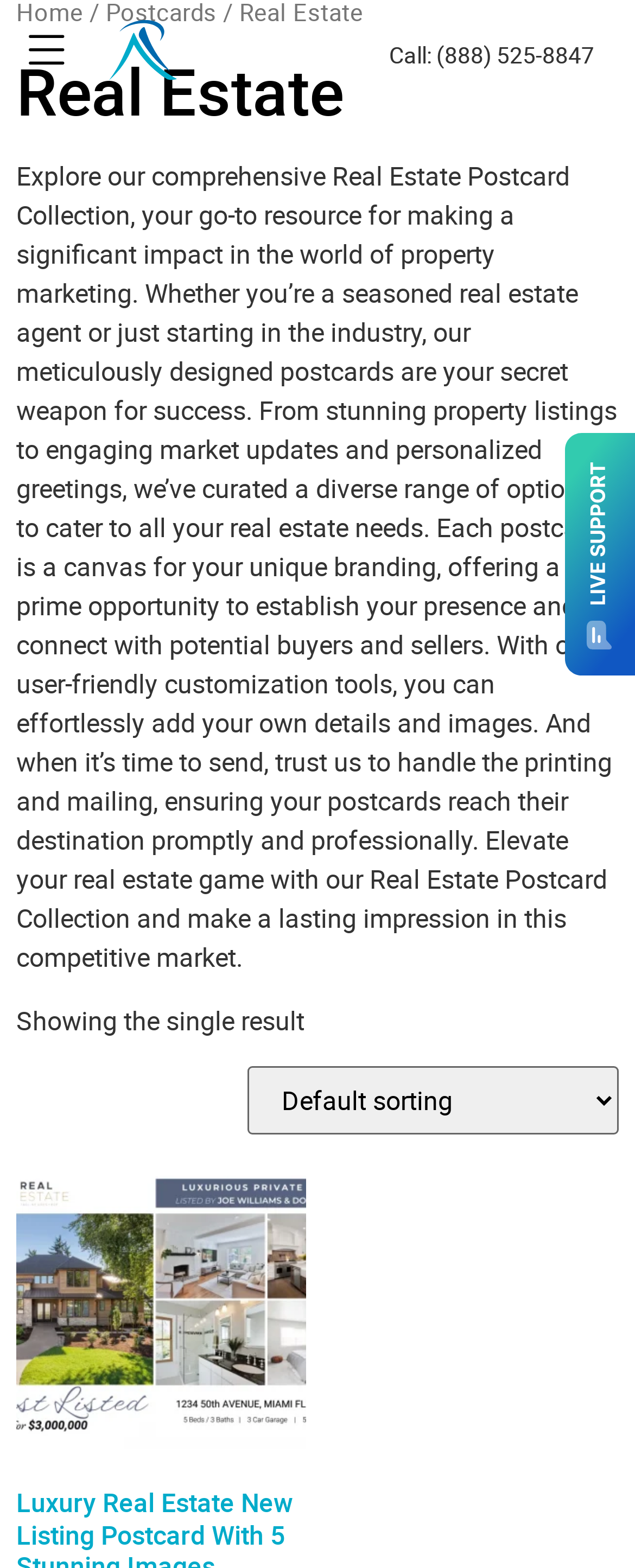Provide a thorough description of this webpage.

The webpage is about a real estate postcard collection, specifically designed for property marketing. At the top left corner, there is a small logo with a link, accompanied by a tiny image. Next to it, there is another link with the text "AP" and an associated image. On the right side of the top section, there is a call-to-action link with a phone number.

Below these top elements, there is a large header section that spans almost the entire width of the page. The header is divided into three parts. The top part has a heading that reads "Real Estate". The middle section contains a lengthy paragraph that describes the real estate postcard collection, its benefits, and how it can be used to make a significant impact in property marketing. The text explains that the collection is suitable for both seasoned and new real estate agents, and that the postcards can be customized with the user's branding and details.

The bottom part of the header section has two elements. On the left, there is a text that reads "Showing the single result". On the right, there is a combobox with the label "Shop order" that allows users to select an option from a dropdown menu. Below the combobox, there is a large image that showcases a luxury real estate new listing postcard with 5 stunning images.

Overall, the webpage appears to be a product page or a landing page for the real estate postcard collection, with a focus on showcasing its features and benefits.